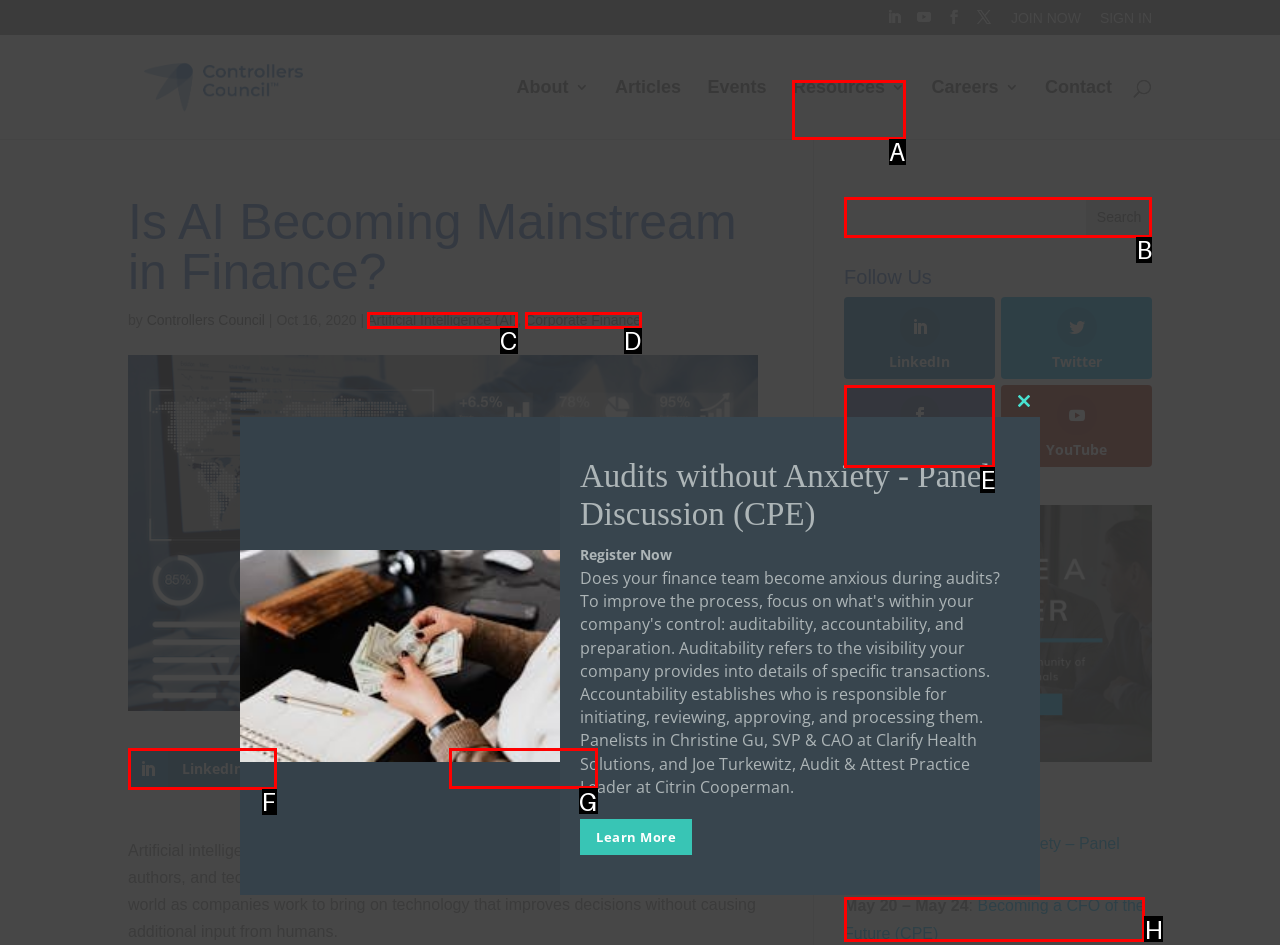Point out the HTML element I should click to achieve the following: Follow on LinkedIn Reply with the letter of the selected element.

F